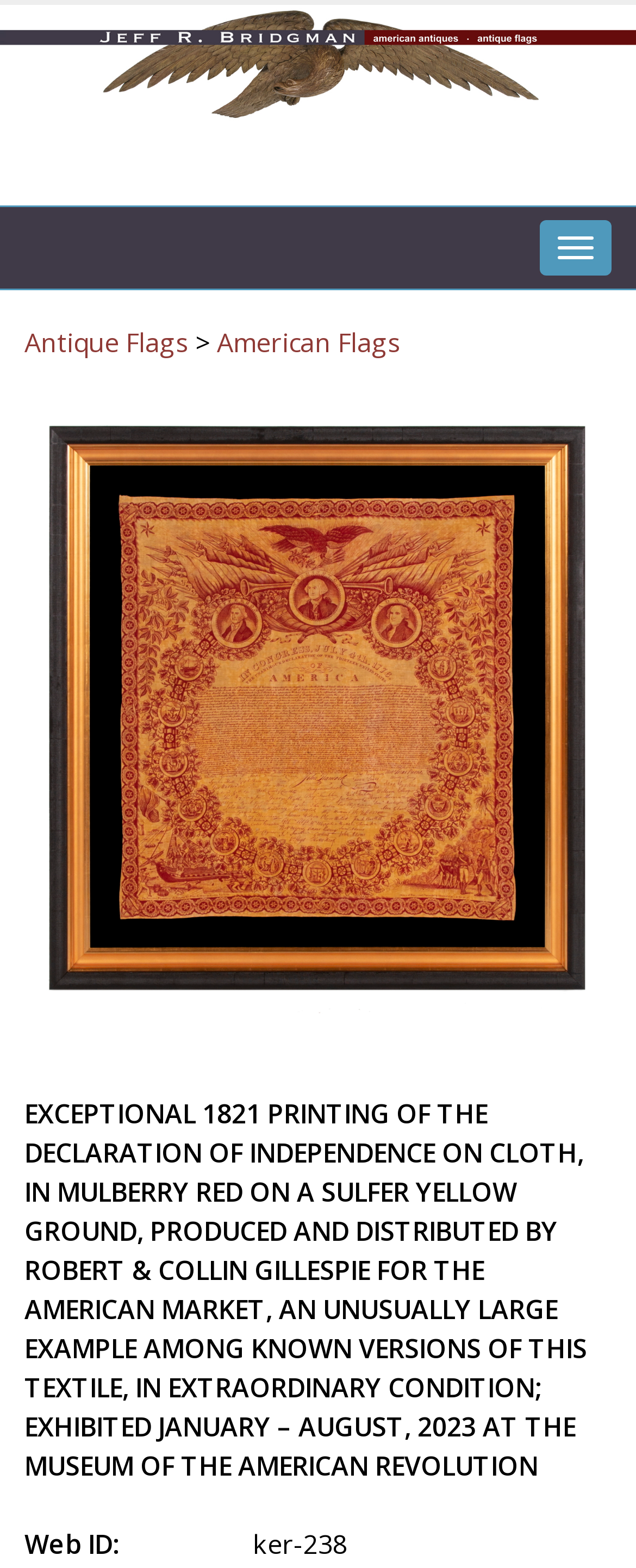Using the description: "American Flags", determine the UI element's bounding box coordinates. Ensure the coordinates are in the format of four float numbers between 0 and 1, i.e., [left, top, right, bottom].

[0.341, 0.207, 0.631, 0.23]